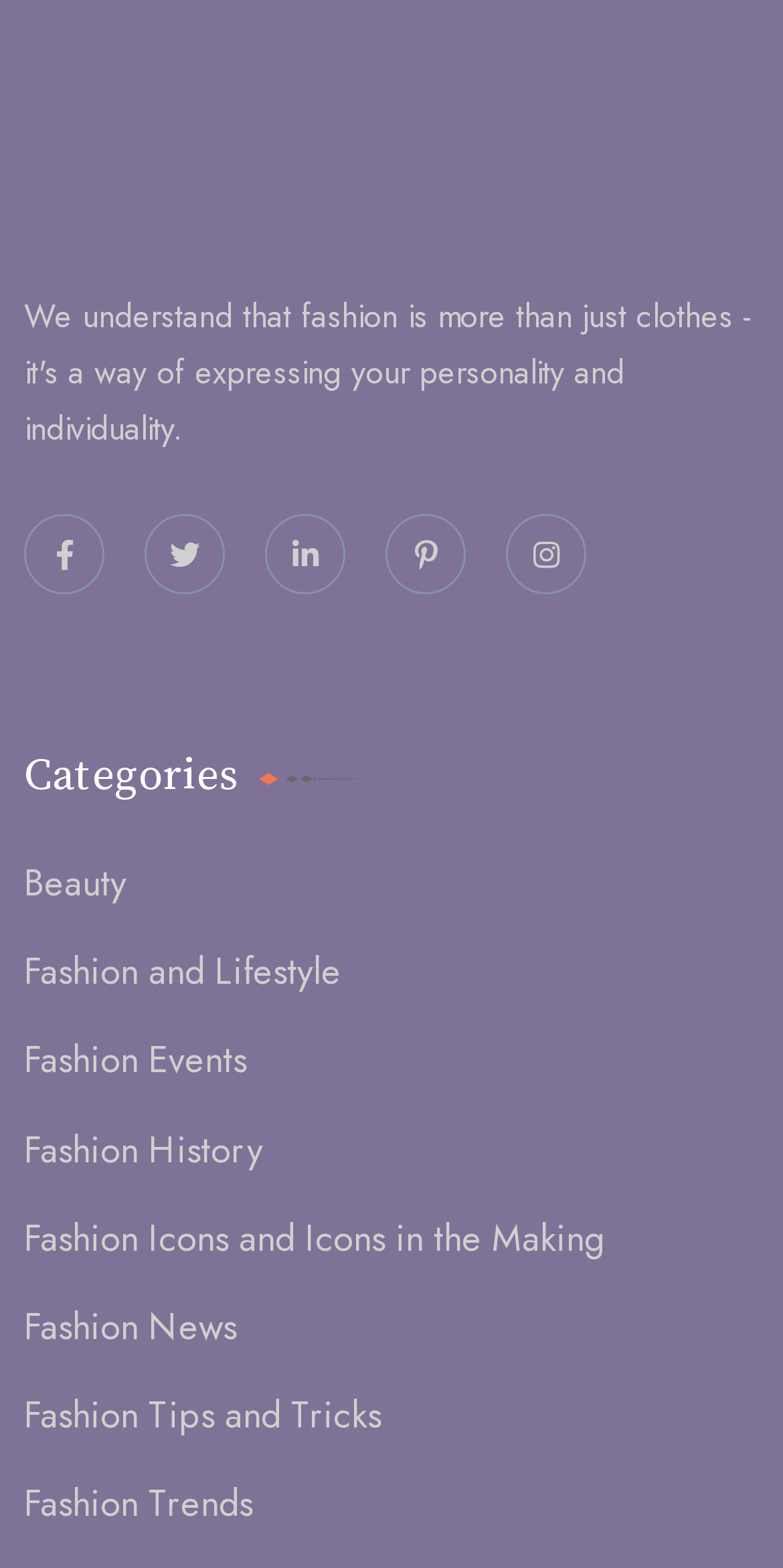What is the icon above the 'Categories' heading?
Refer to the image and provide a one-word or short phrase answer.

Image